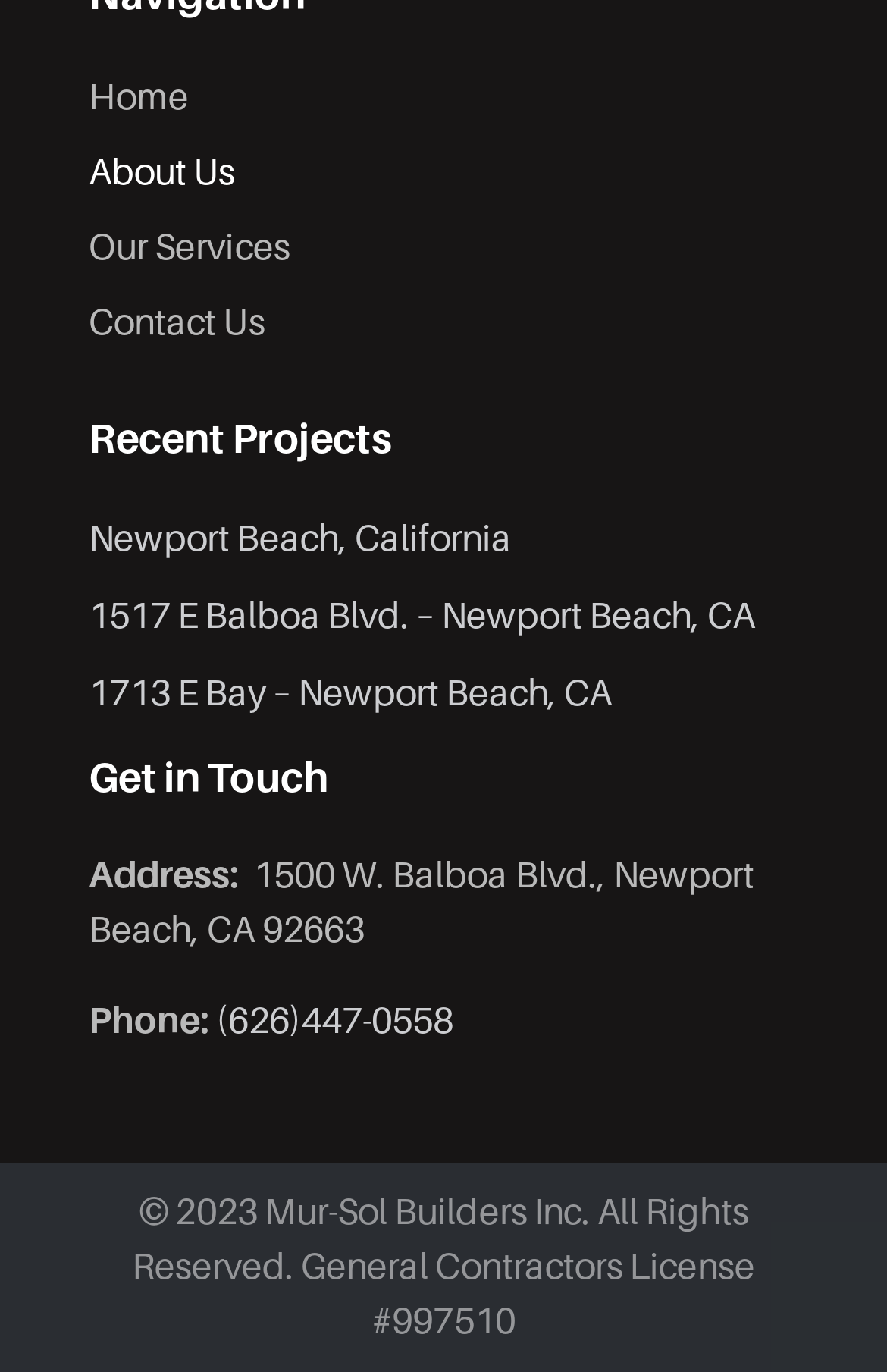Please reply with a single word or brief phrase to the question: 
How many recent projects are listed?

3